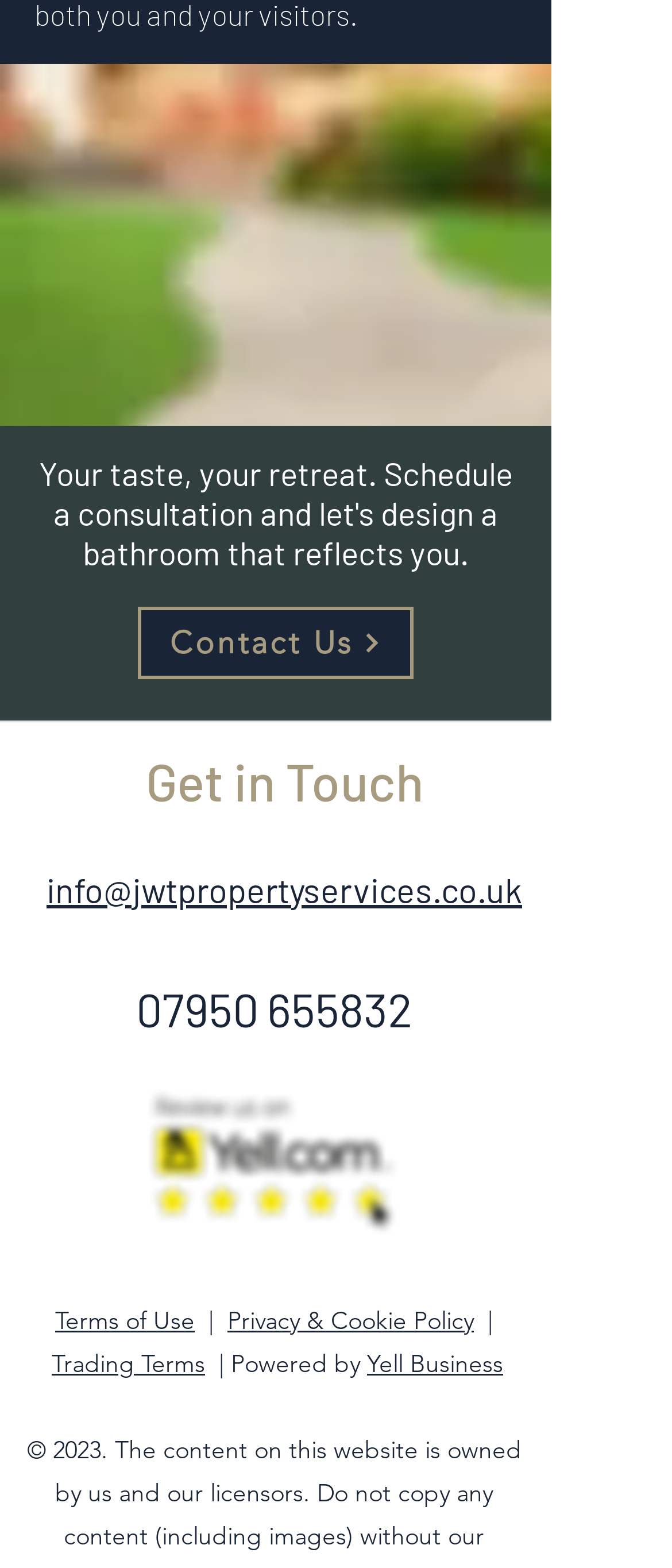Based on the element description Privacy & Cookie Policy, identify the bounding box coordinates for the UI element. The coordinates should be in the format (top-left x, top-left y, bottom-right x, bottom-right y) and within the 0 to 1 range.

[0.338, 0.832, 0.705, 0.852]